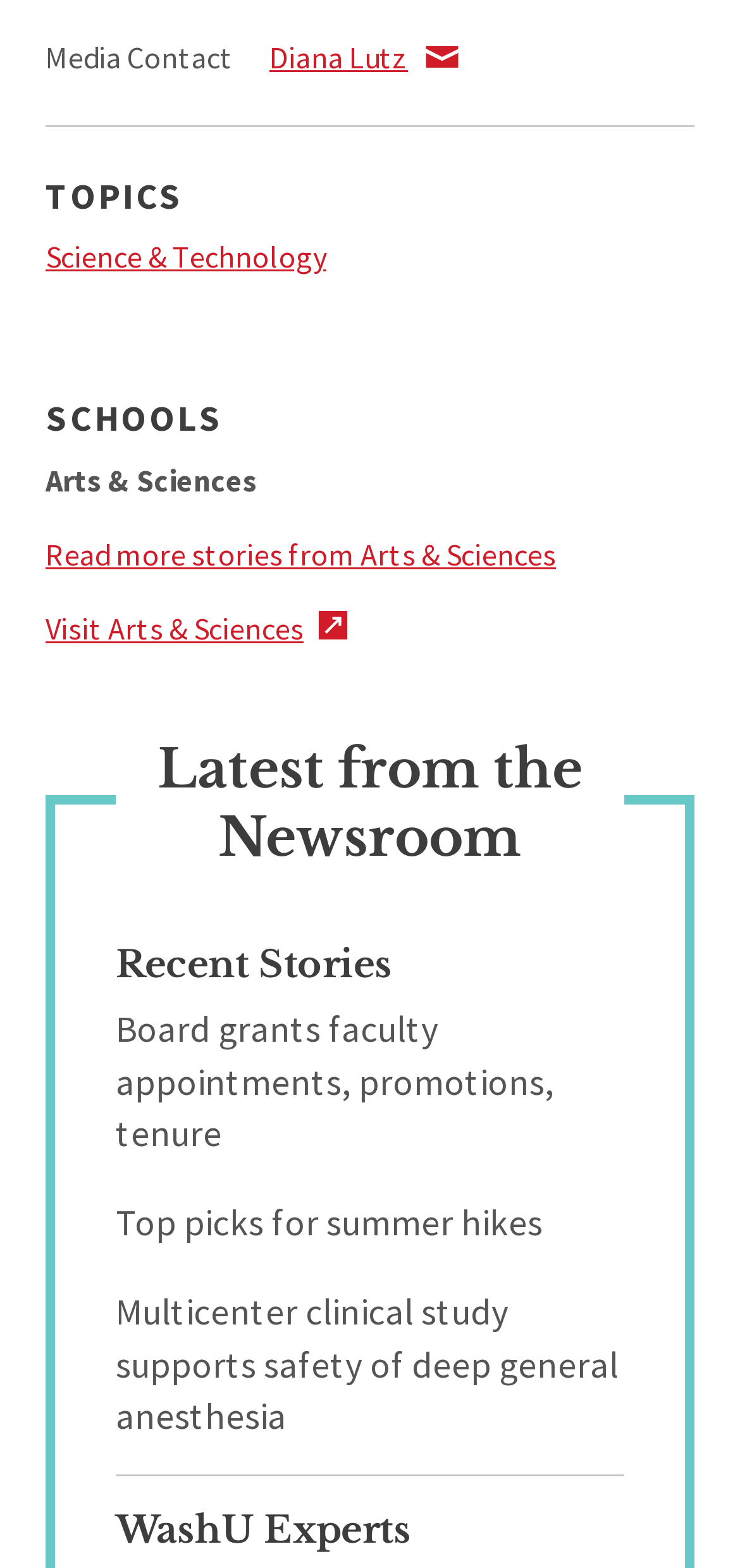Specify the bounding box coordinates of the region I need to click to perform the following instruction: "View Diana Lutz's profile". The coordinates must be four float numbers in the range of 0 to 1, i.e., [left, top, right, bottom].

[0.364, 0.024, 0.631, 0.048]